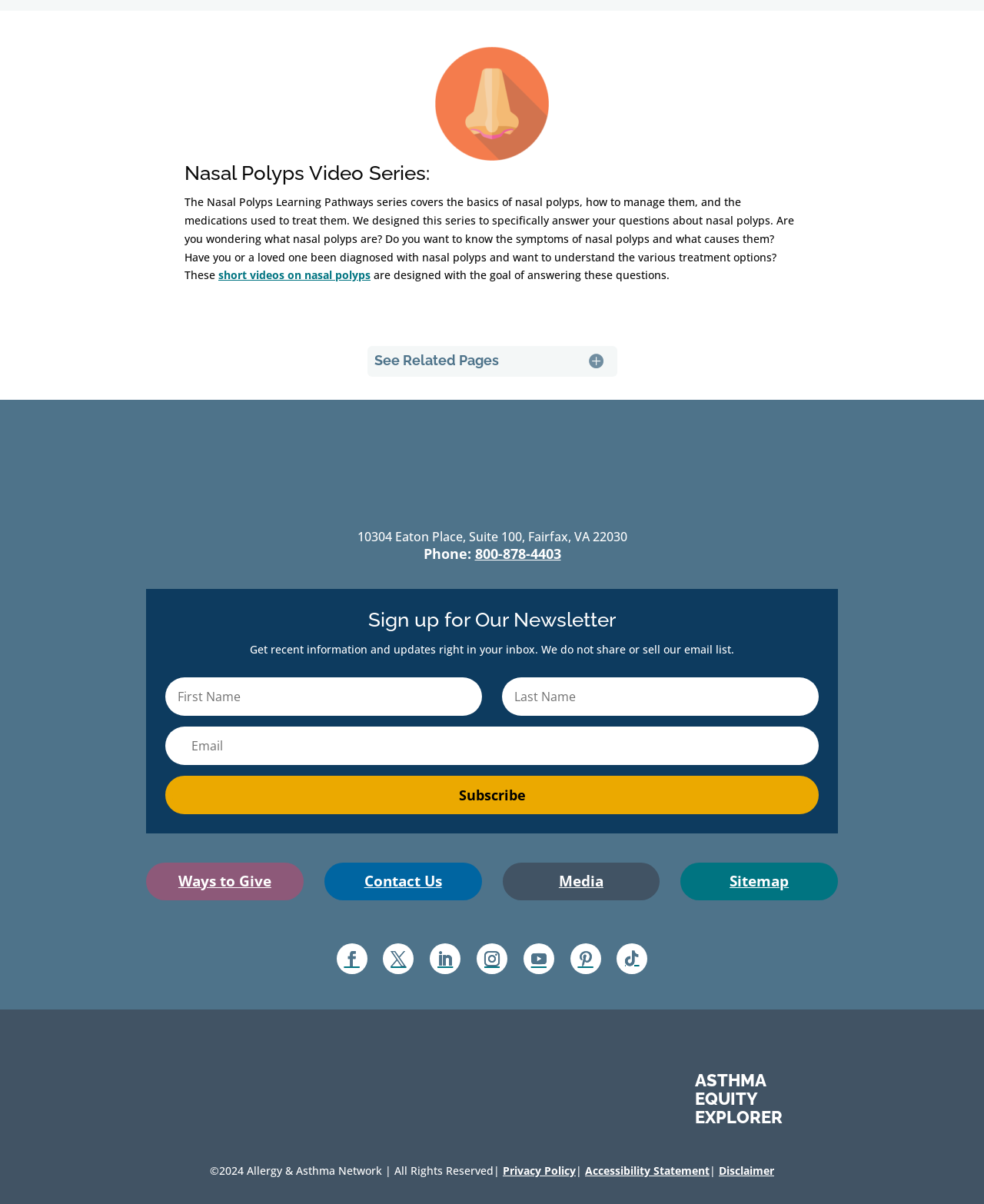Identify the bounding box coordinates of the part that should be clicked to carry out this instruction: "Click the 'Ways to Give' link".

[0.181, 0.723, 0.276, 0.74]